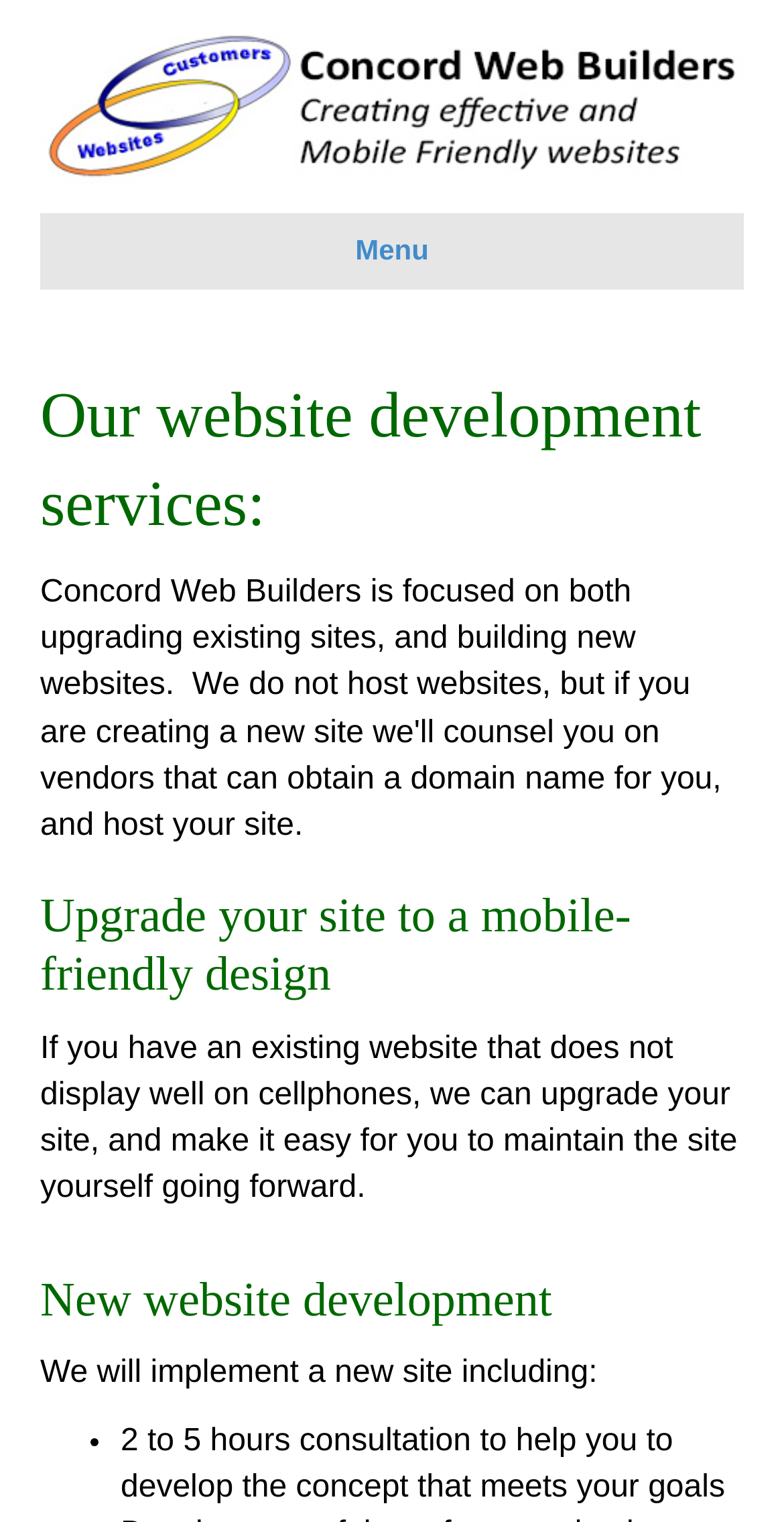Please determine the bounding box coordinates, formatted as (top-left x, top-left y, bottom-right x, bottom-right y), with all values as floating point numbers between 0 and 1. Identify the bounding box of the region described as: View All

None